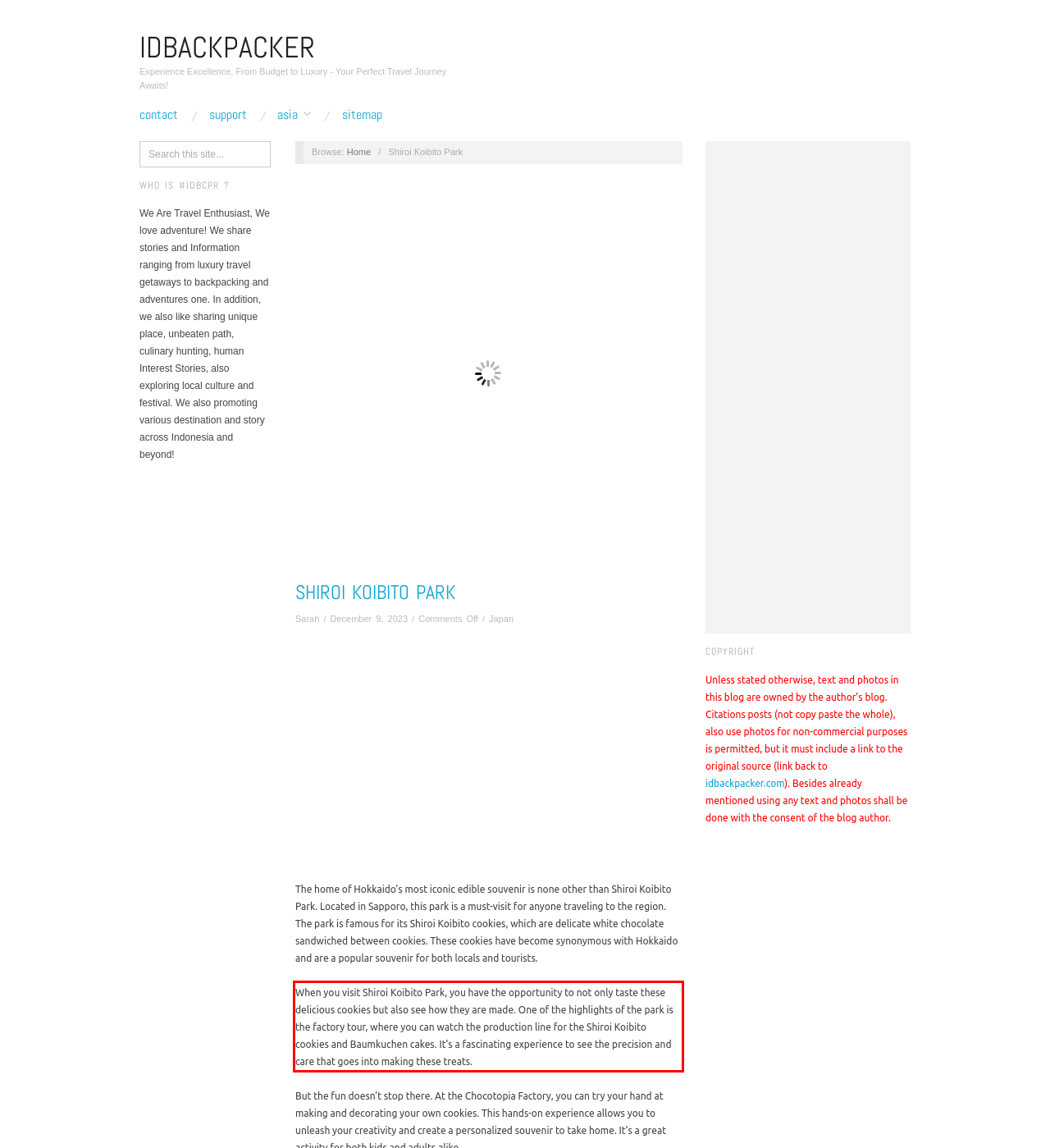From the given screenshot of a webpage, identify the red bounding box and extract the text content within it.

When you visit Shiroi Koibito Park, you have the opportunity to not only taste these delicious cookies but also see how they are made. One of the highlights of the park is the factory tour, where you can watch the production line for the Shiroi Koibito cookies and Baumkuchen cakes. It’s a fascinating experience to see the precision and care that goes into making these treats.